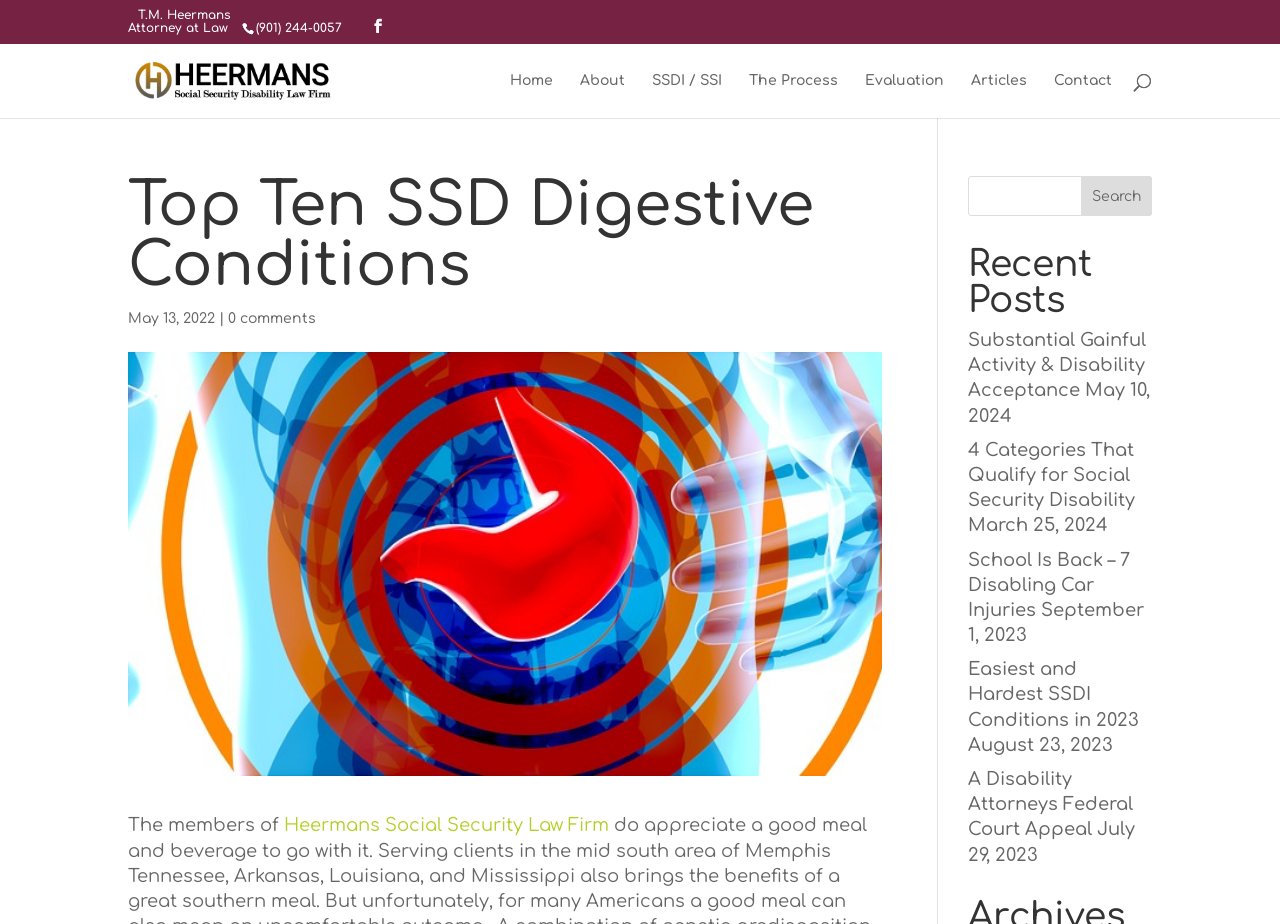Determine the bounding box coordinates of the target area to click to execute the following instruction: "Call the office."

[0.189, 0.023, 0.277, 0.038]